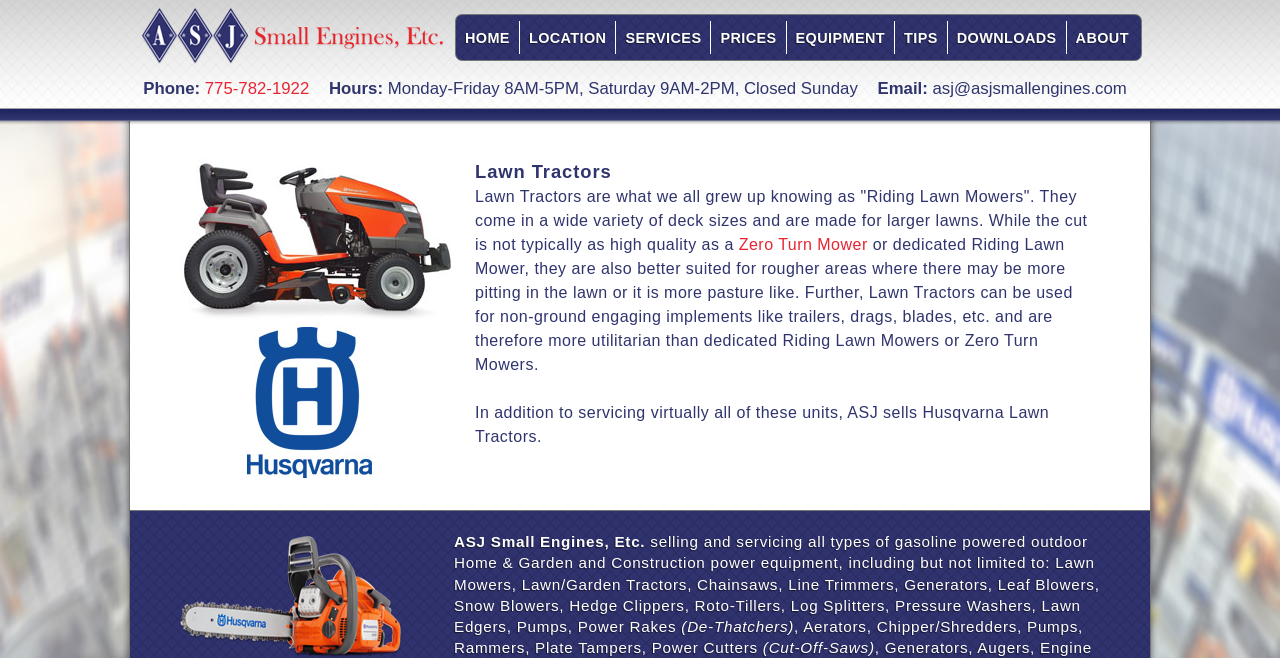Specify the bounding box coordinates of the element's region that should be clicked to achieve the following instruction: "Email asj@asjsmallengines.com". The bounding box coordinates consist of four float numbers between 0 and 1, in the format [left, top, right, bottom].

[0.729, 0.12, 0.88, 0.149]